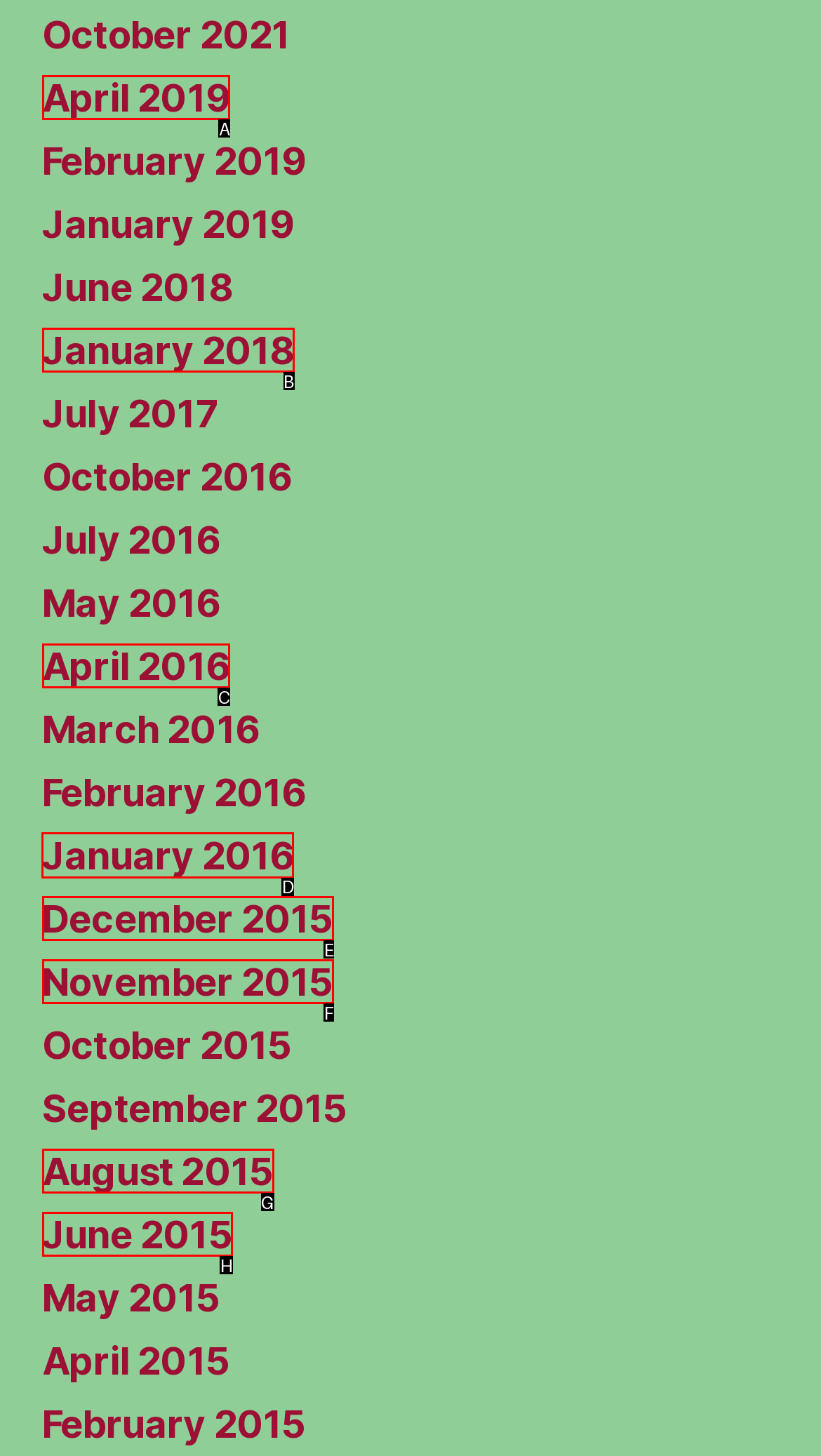Tell me which element should be clicked to achieve the following objective: view January 2016
Reply with the letter of the correct option from the displayed choices.

D